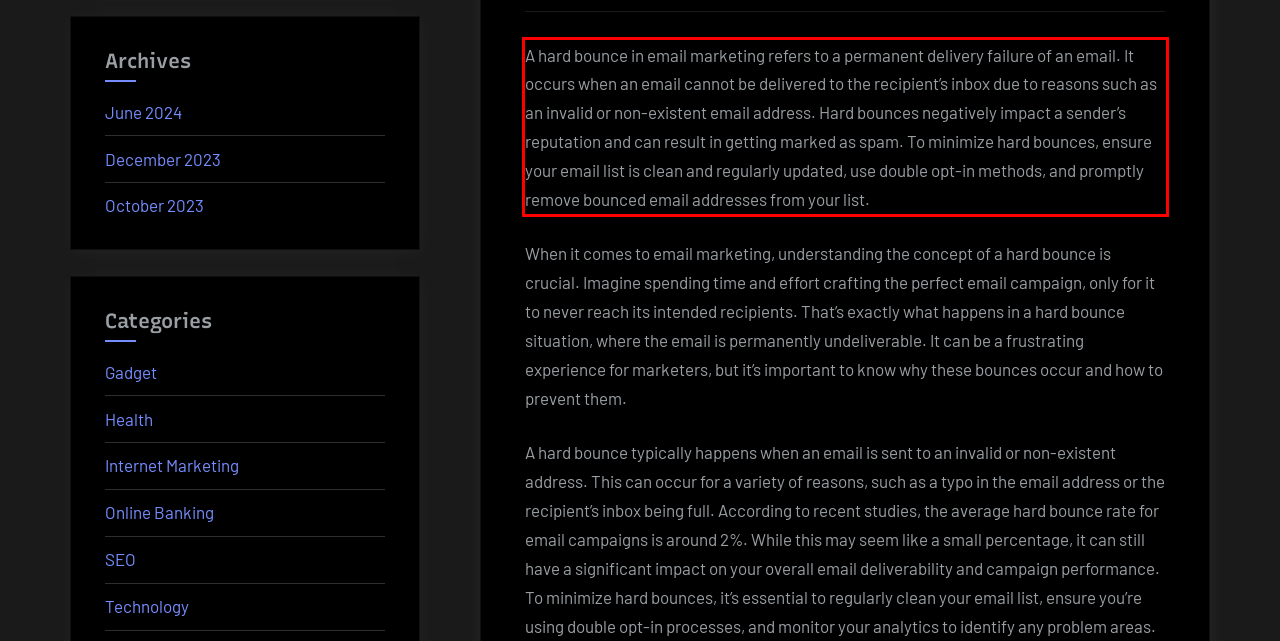You are presented with a webpage screenshot featuring a red bounding box. Perform OCR on the text inside the red bounding box and extract the content.

A hard bounce in email marketing refers to a permanent delivery failure of an email. It occurs when an email cannot be delivered to the recipient’s inbox due to reasons such as an invalid or non-existent email address. Hard bounces negatively impact a sender’s reputation and can result in getting marked as spam. To minimize hard bounces, ensure your email list is clean and regularly updated, use double opt-in methods, and promptly remove bounced email addresses from your list.